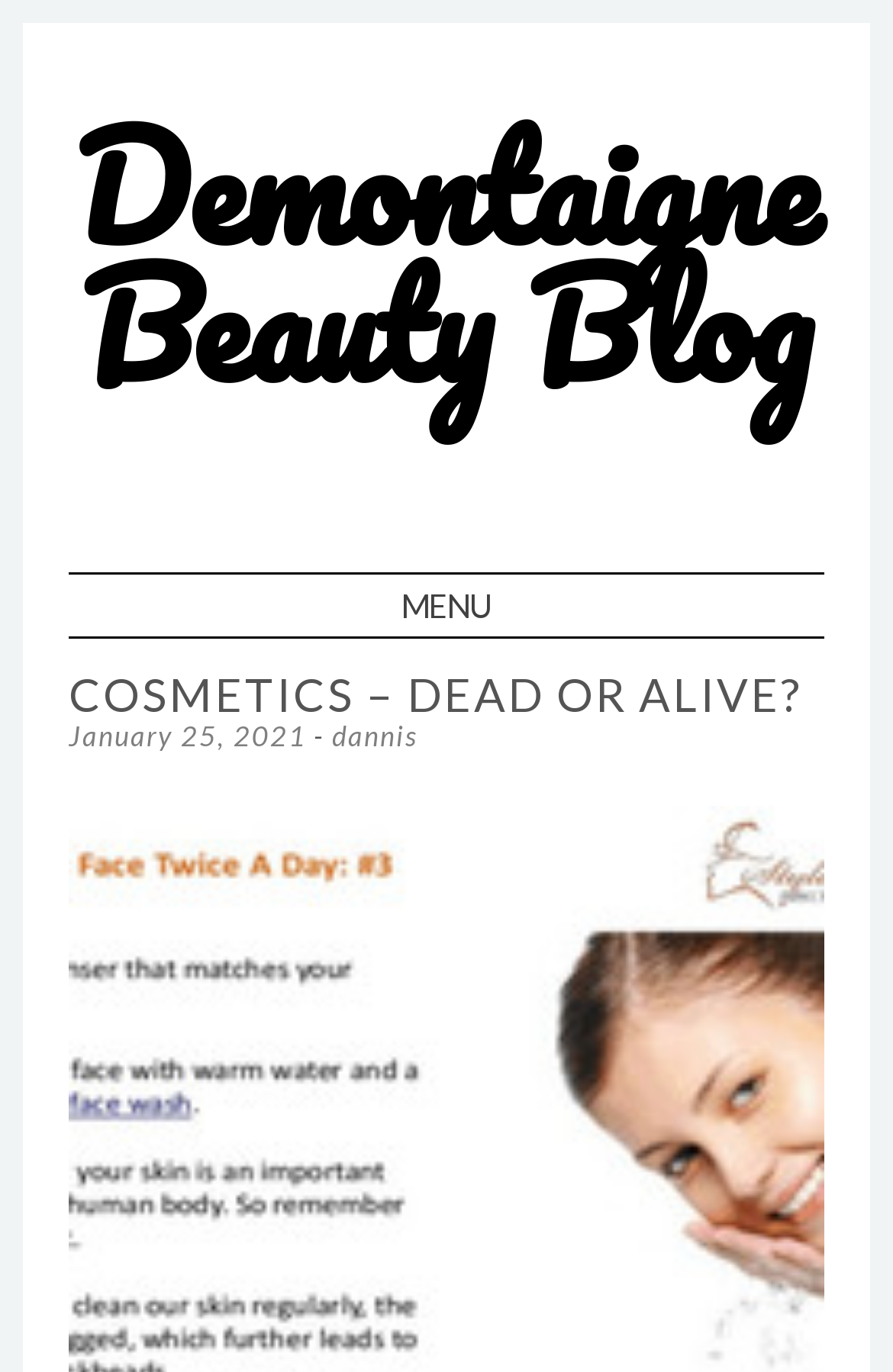Respond to the question below with a single word or phrase:
What is the name of the blog?

Demontaigne Beauty Blog